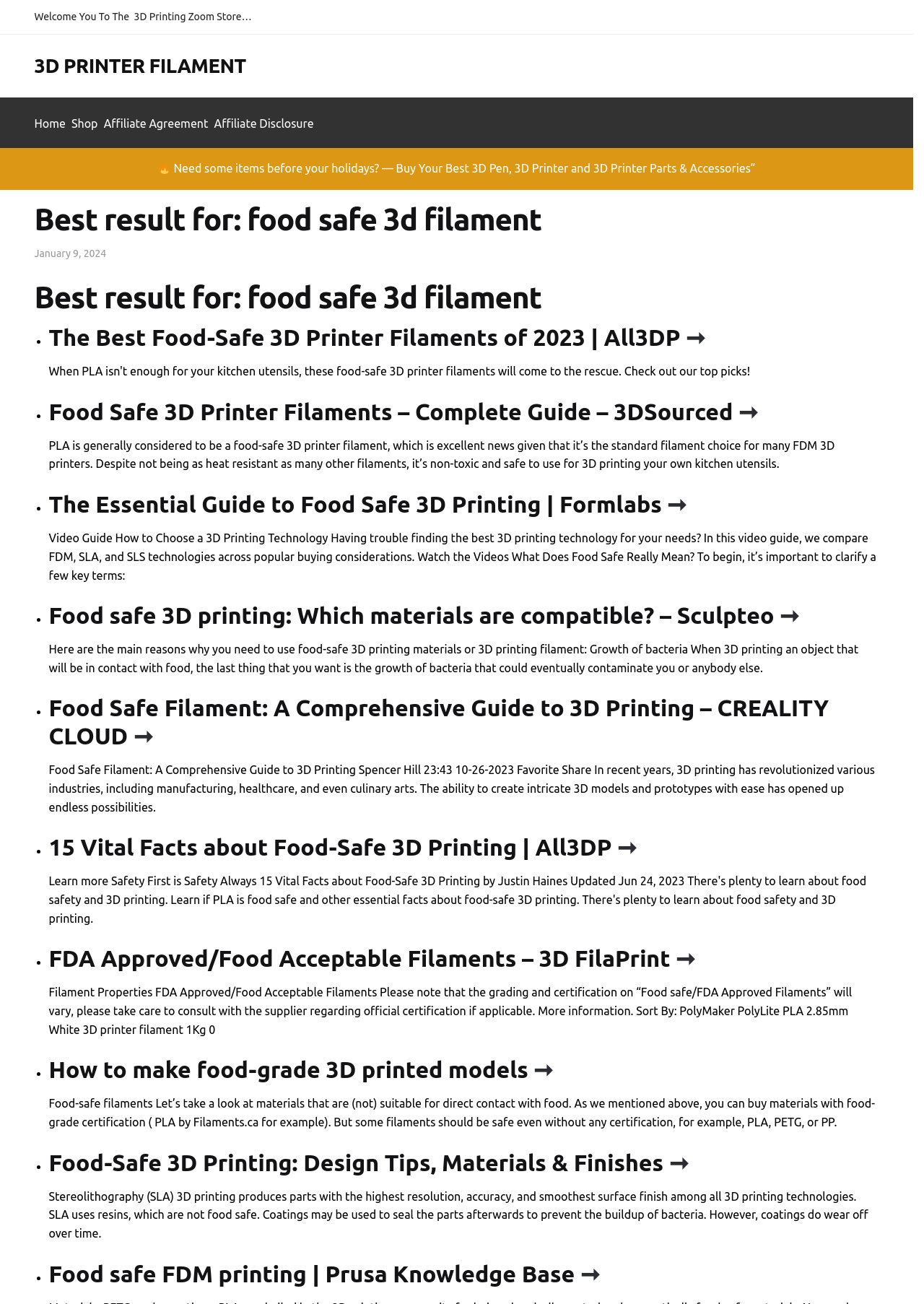What is PLA considered to be?
Based on the content of the image, thoroughly explain and answer the question.

According to the webpage, PLA is generally considered to be a food-safe 3D printer filament, which is excellent news given that it’s the standard filament choice for many FDM 3D printers.